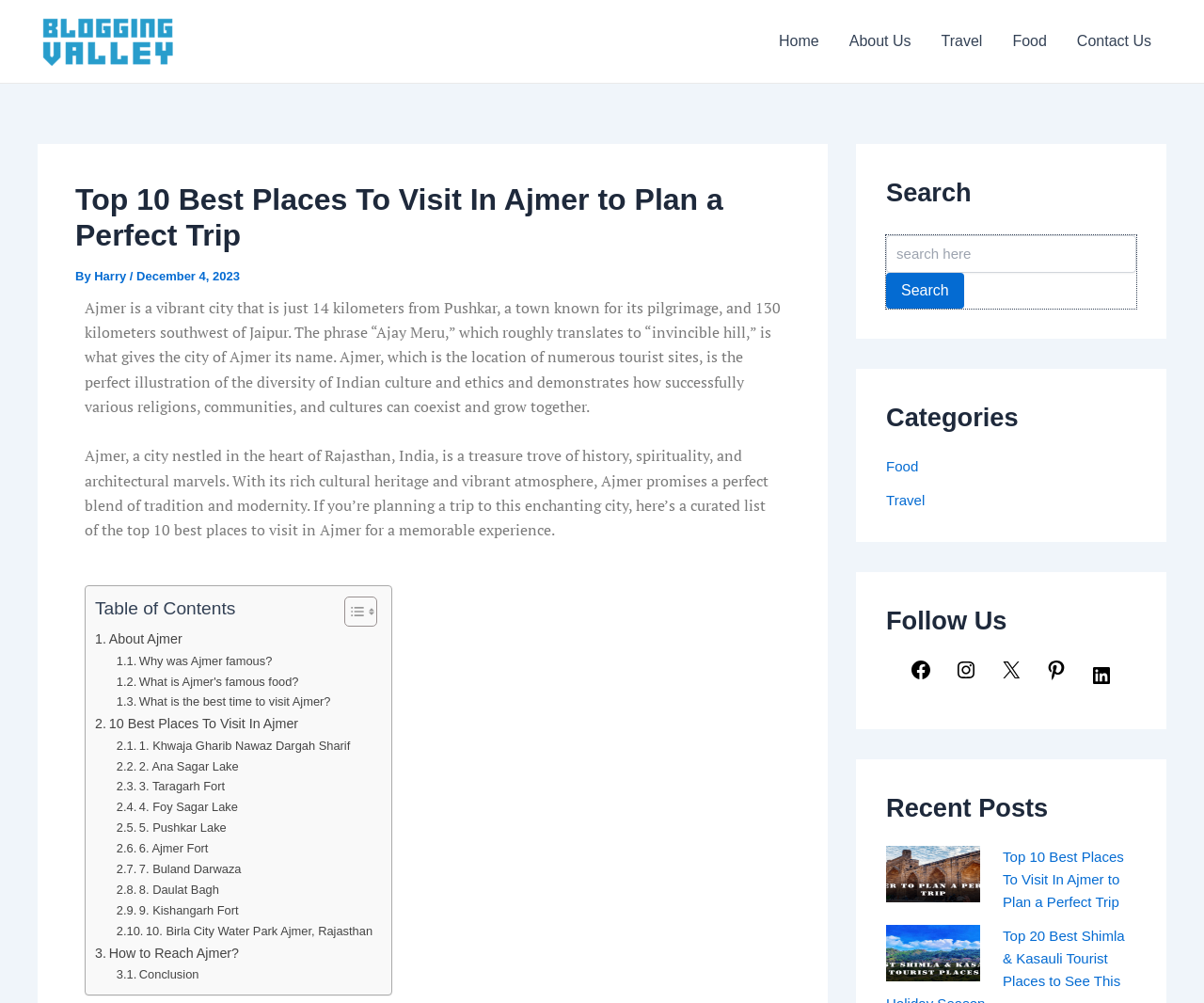Please determine the bounding box coordinates of the element to click in order to execute the following instruction: "Click on the 'Home' link". The coordinates should be four float numbers between 0 and 1, specified as [left, top, right, bottom].

[0.634, 0.004, 0.693, 0.079]